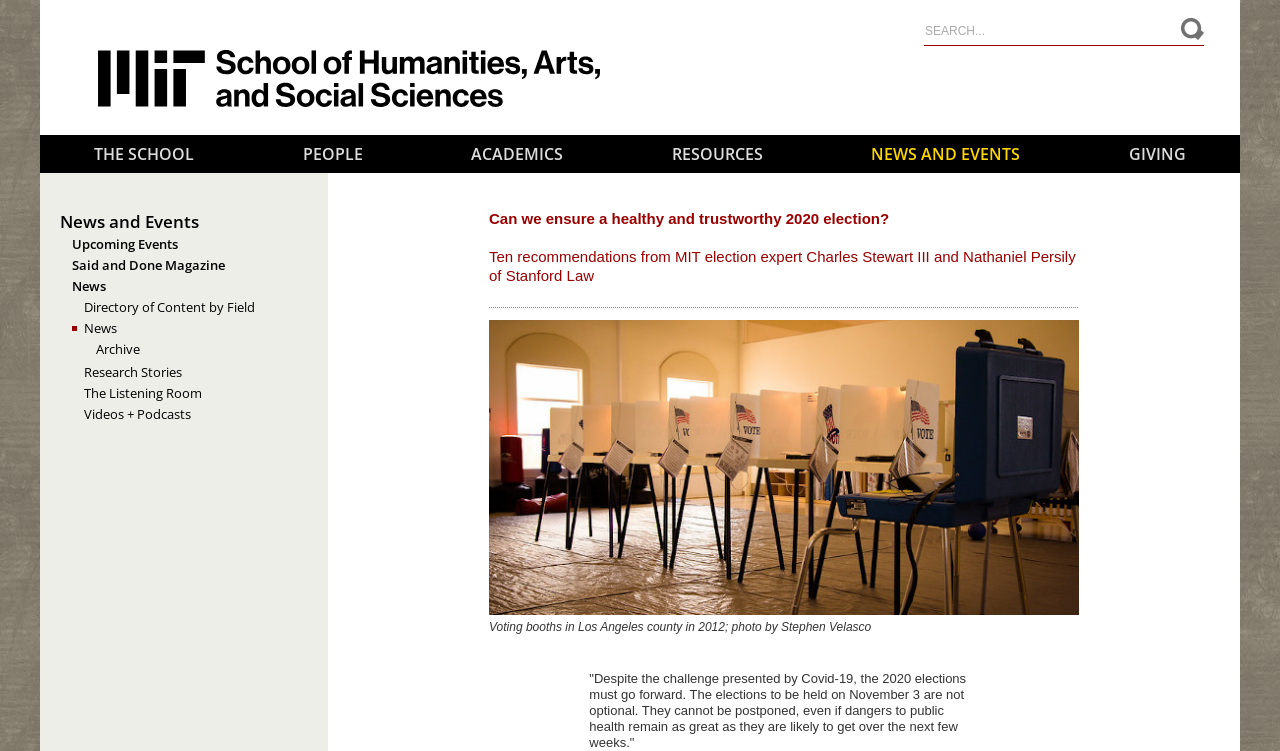Determine the bounding box coordinates for the region that must be clicked to execute the following instruction: "Go to the MIT School of Humanities, Arts, and Social Sciences page".

[0.077, 0.128, 0.469, 0.147]